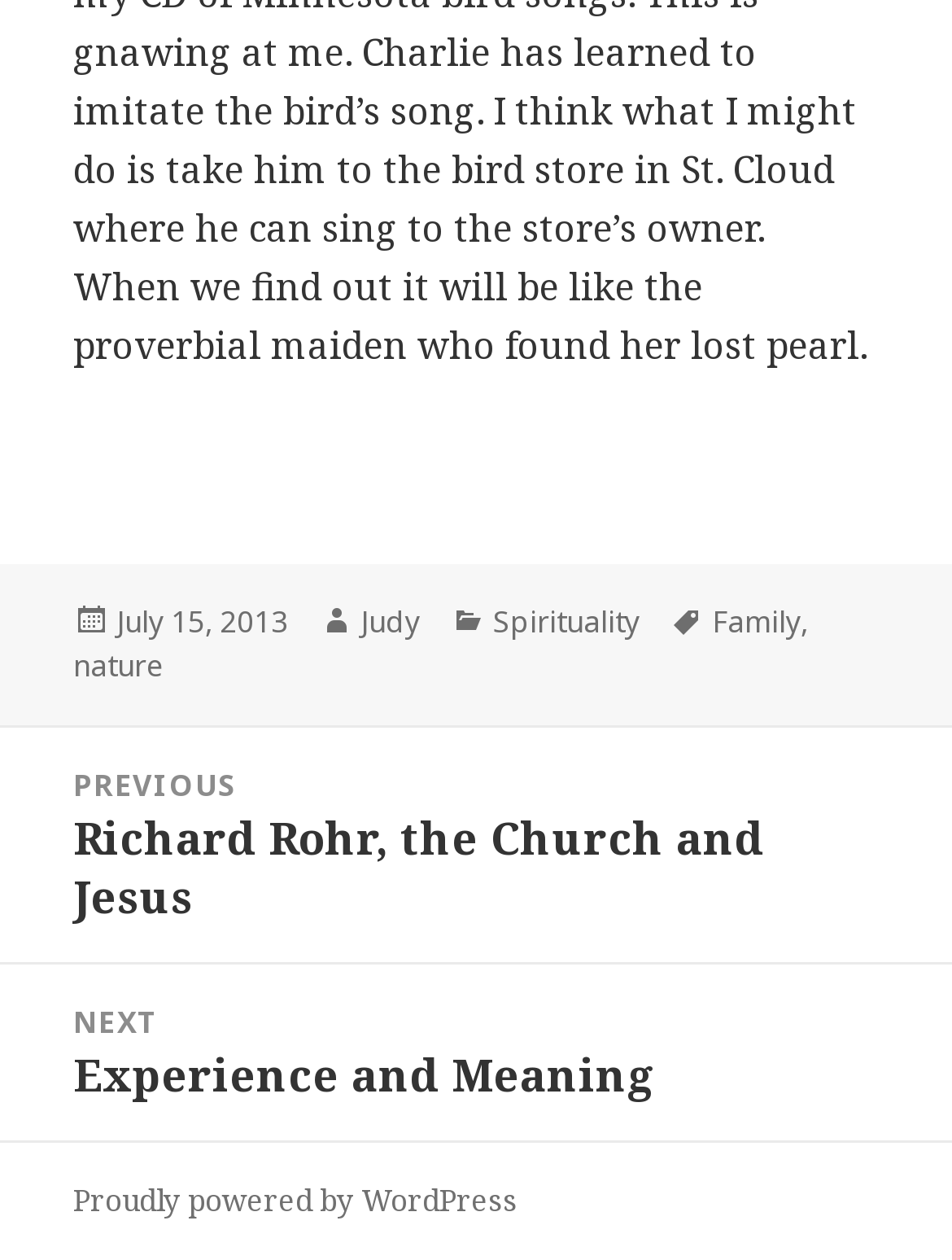Please identify the bounding box coordinates of where to click in order to follow the instruction: "View previous post".

[0.0, 0.577, 1.0, 0.763]